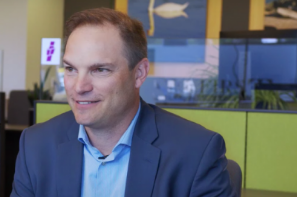What is the atmosphere of the office environment?
Using the image as a reference, deliver a detailed and thorough answer to the question.

The caption describes the office environment as having lively green accents and decorative plants, which creates an inviting atmosphere, suggesting a welcoming and comfortable space.